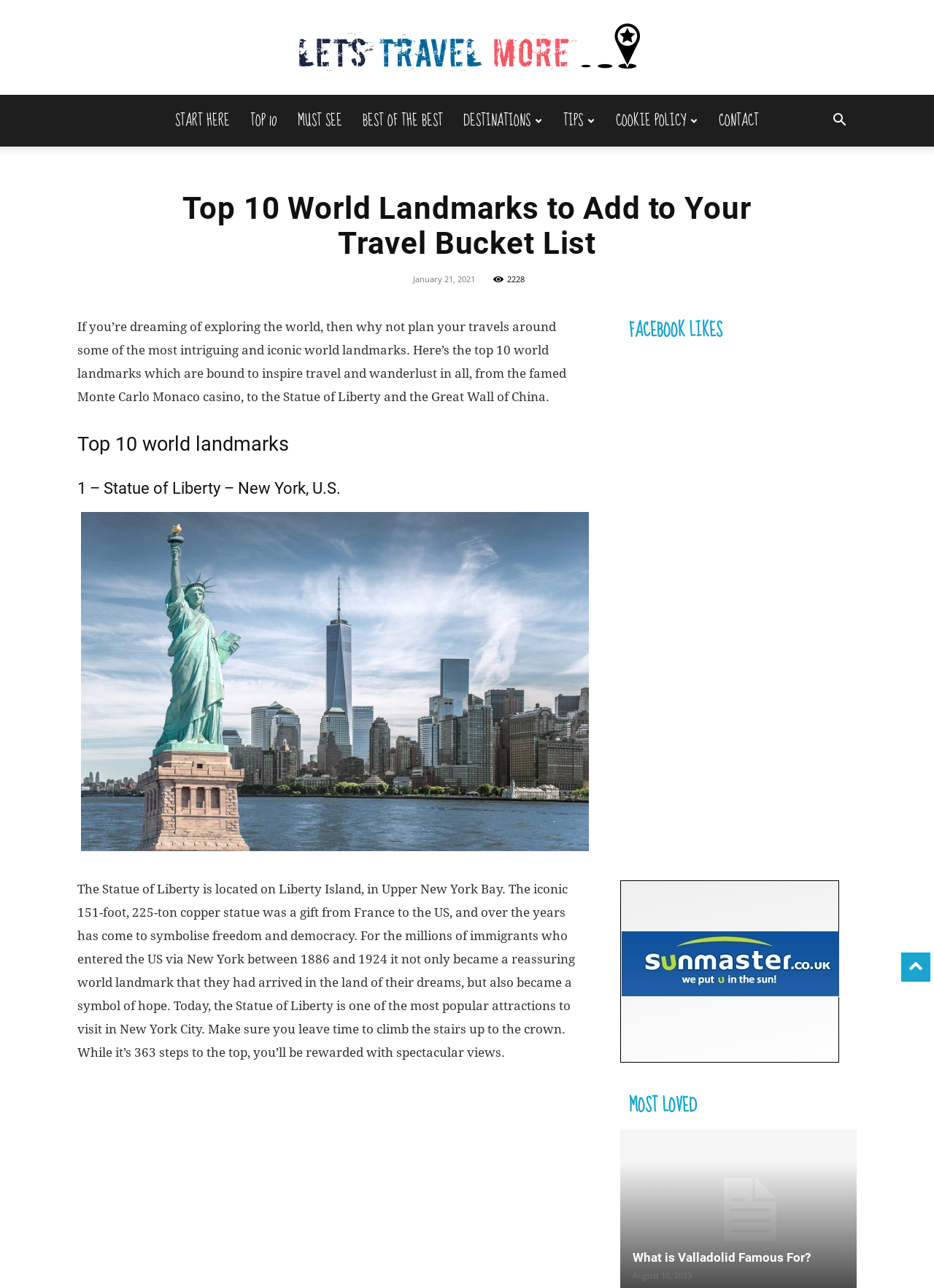Determine and generate the text content of the webpage's headline.

Top 10 World Landmarks to Add to Your Travel Bucket List